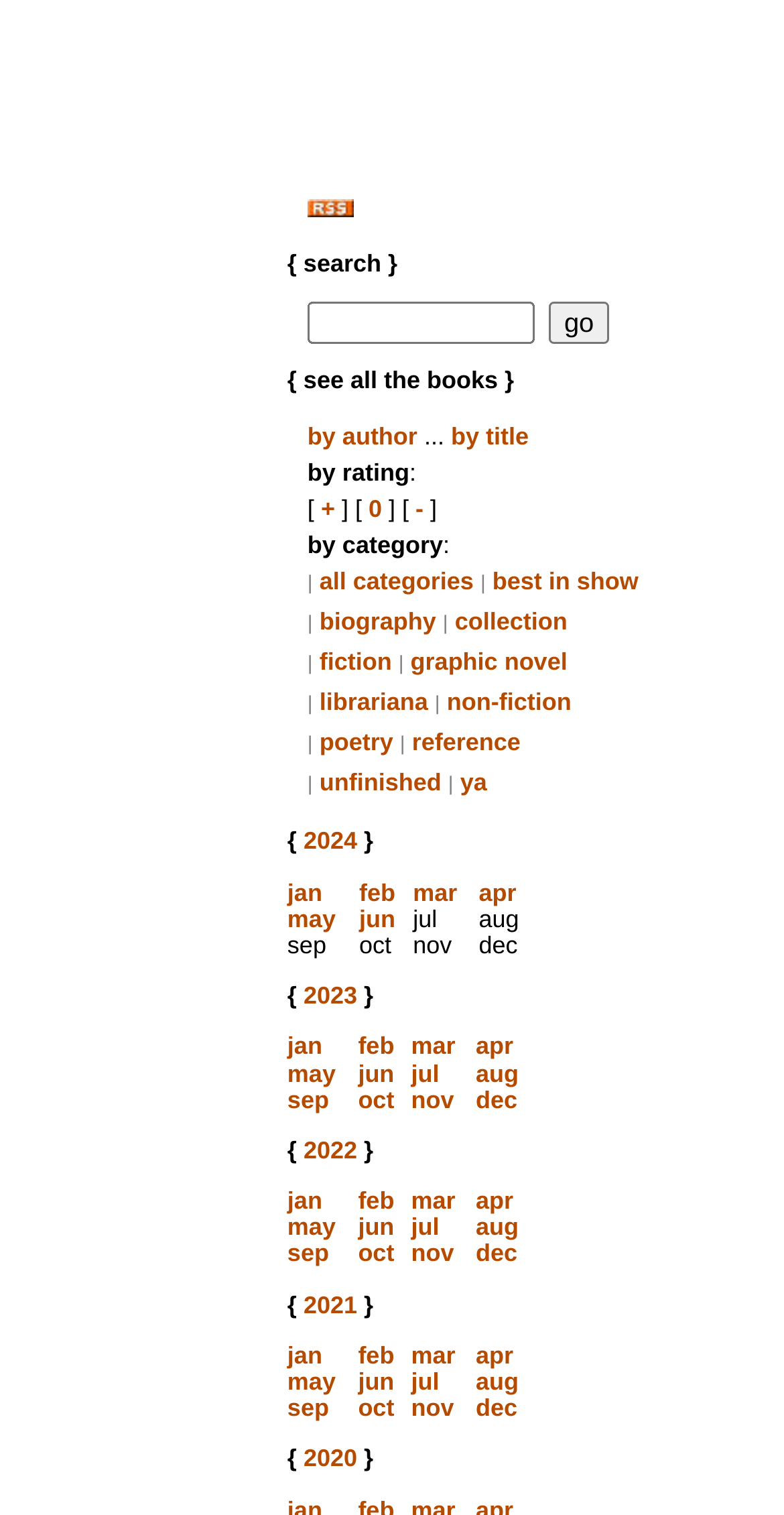Please find the bounding box coordinates for the clickable element needed to perform this instruction: "go".

[0.699, 0.199, 0.778, 0.227]